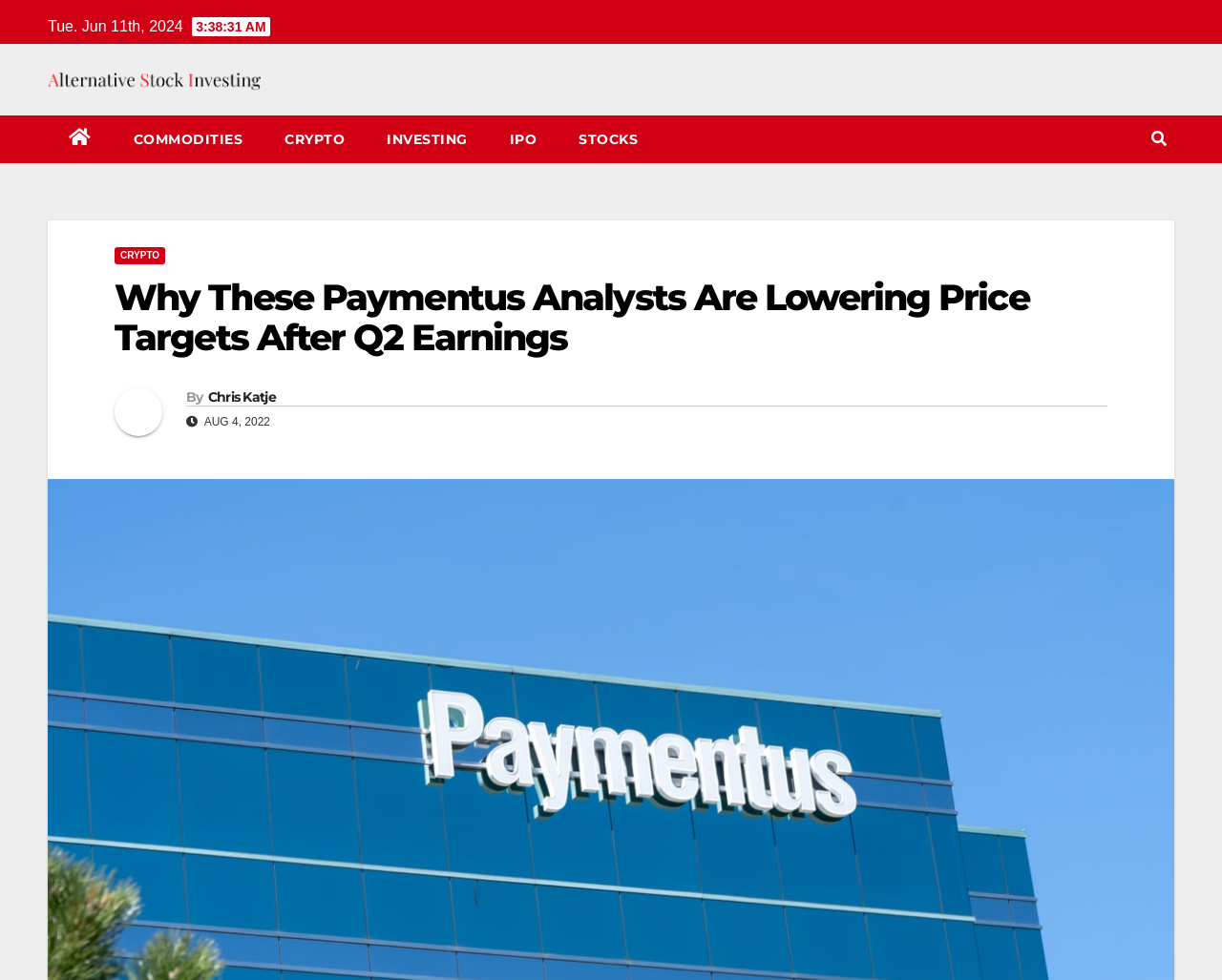Please mark the bounding box coordinates of the area that should be clicked to carry out the instruction: "Click on the 'Alternative Stock Investing' link".

[0.039, 0.069, 0.213, 0.093]